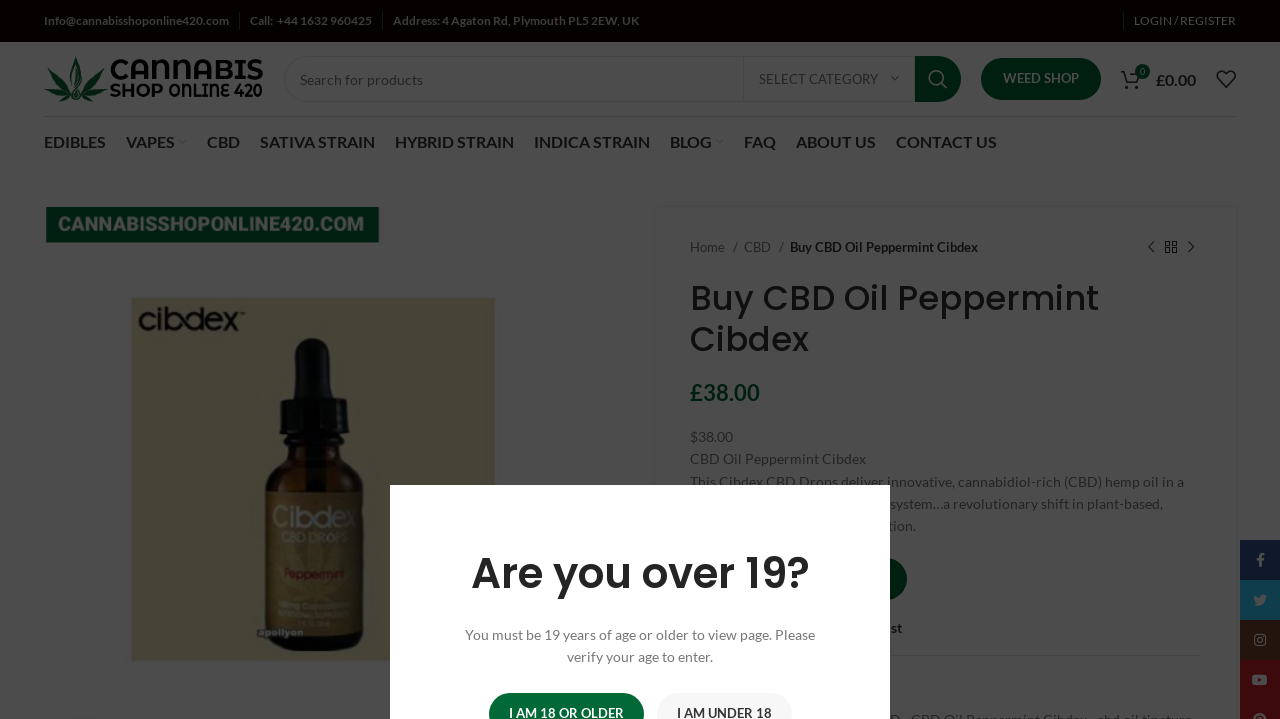Please give a succinct answer using a single word or phrase:
What is the category of CBD Oil Peppermint Cibdex?

CBD